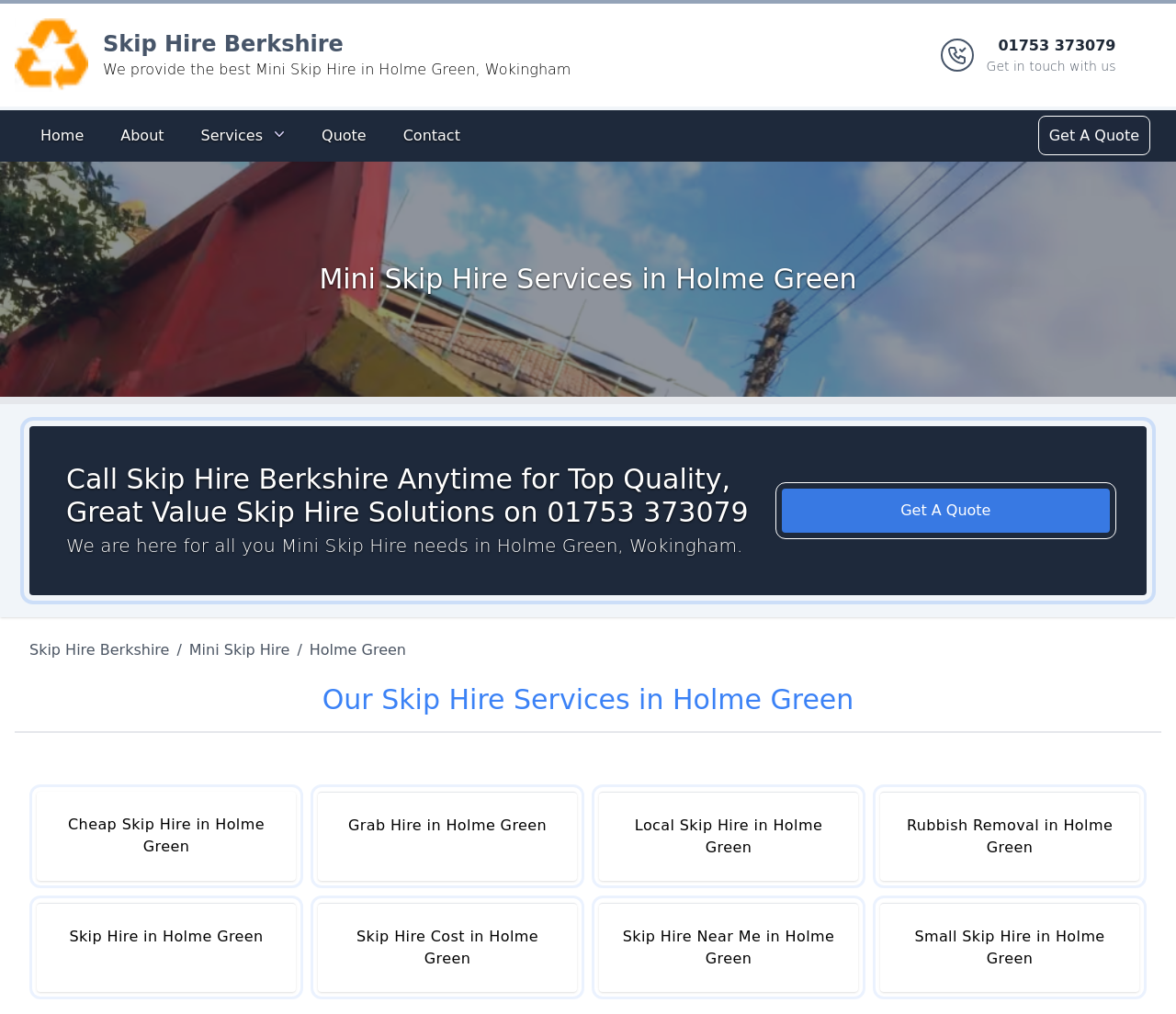Please find and report the bounding box coordinates of the element to click in order to perform the following action: "Get in touch with us using the phone number". The coordinates should be expressed as four float numbers between 0 and 1, in the format [left, top, right, bottom].

[0.839, 0.034, 0.949, 0.074]